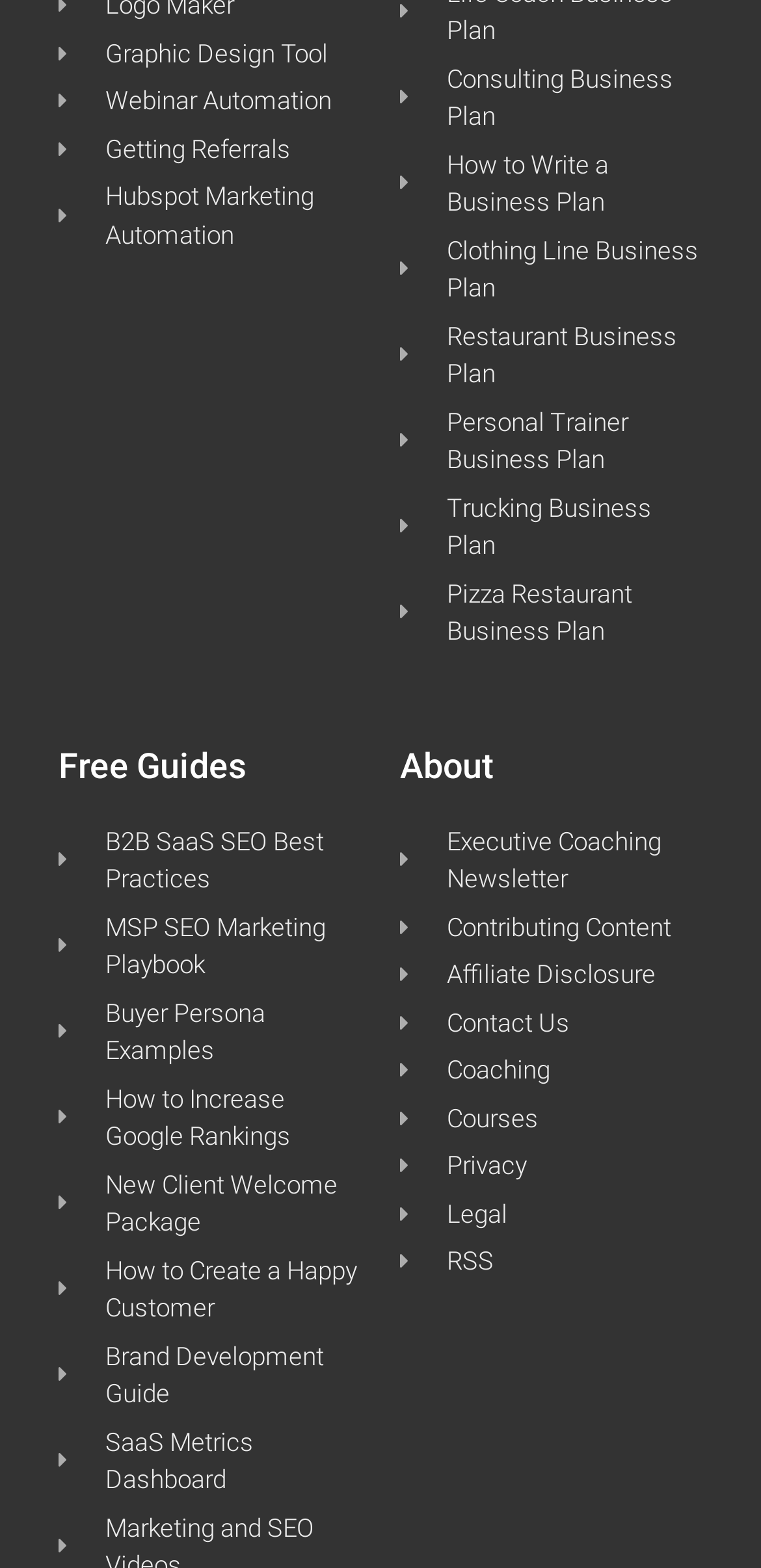Point out the bounding box coordinates of the section to click in order to follow this instruction: "Explore Graphic Design Tool".

[0.077, 0.022, 0.474, 0.047]